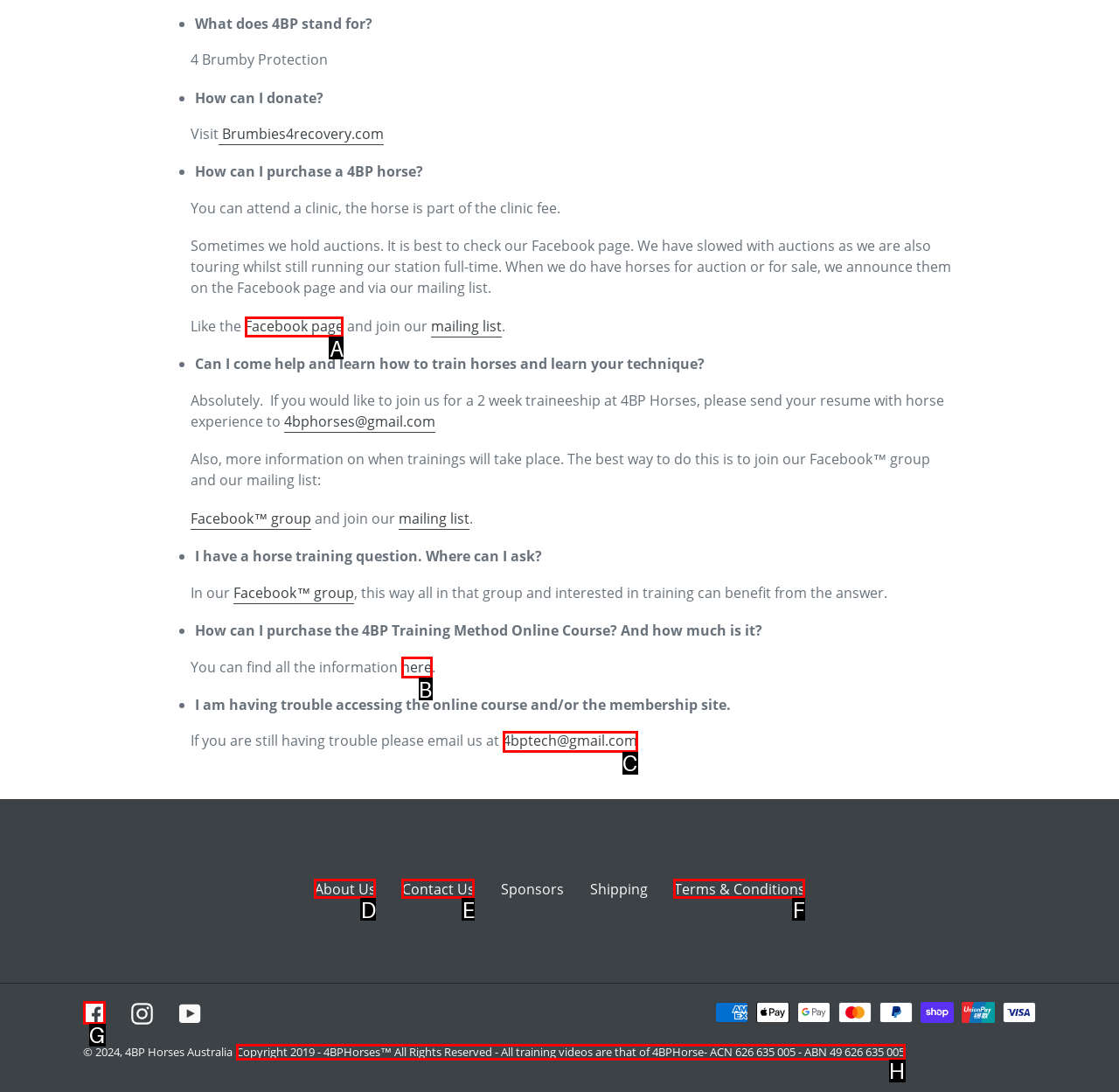Which letter corresponds to the correct option to complete the task: Check the Facebook page?
Answer with the letter of the chosen UI element.

A